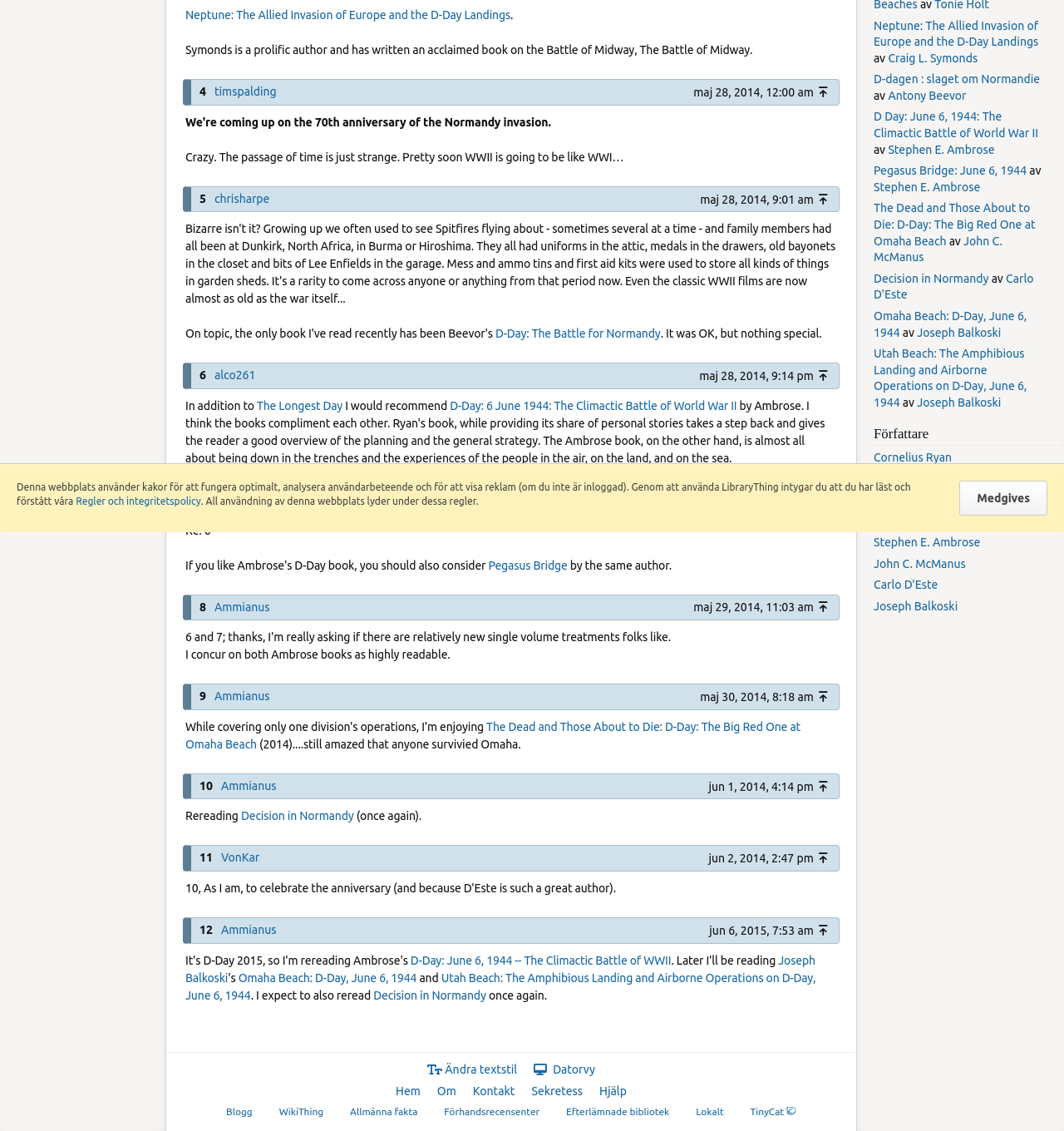Bounding box coordinates should be provided in the format (top-left x, top-left y, bottom-right x, bottom-right y) with all values between 0 and 1. Identify the bounding box for this UI element: Joseph Balkoski

[0.862, 0.35, 0.941, 0.362]